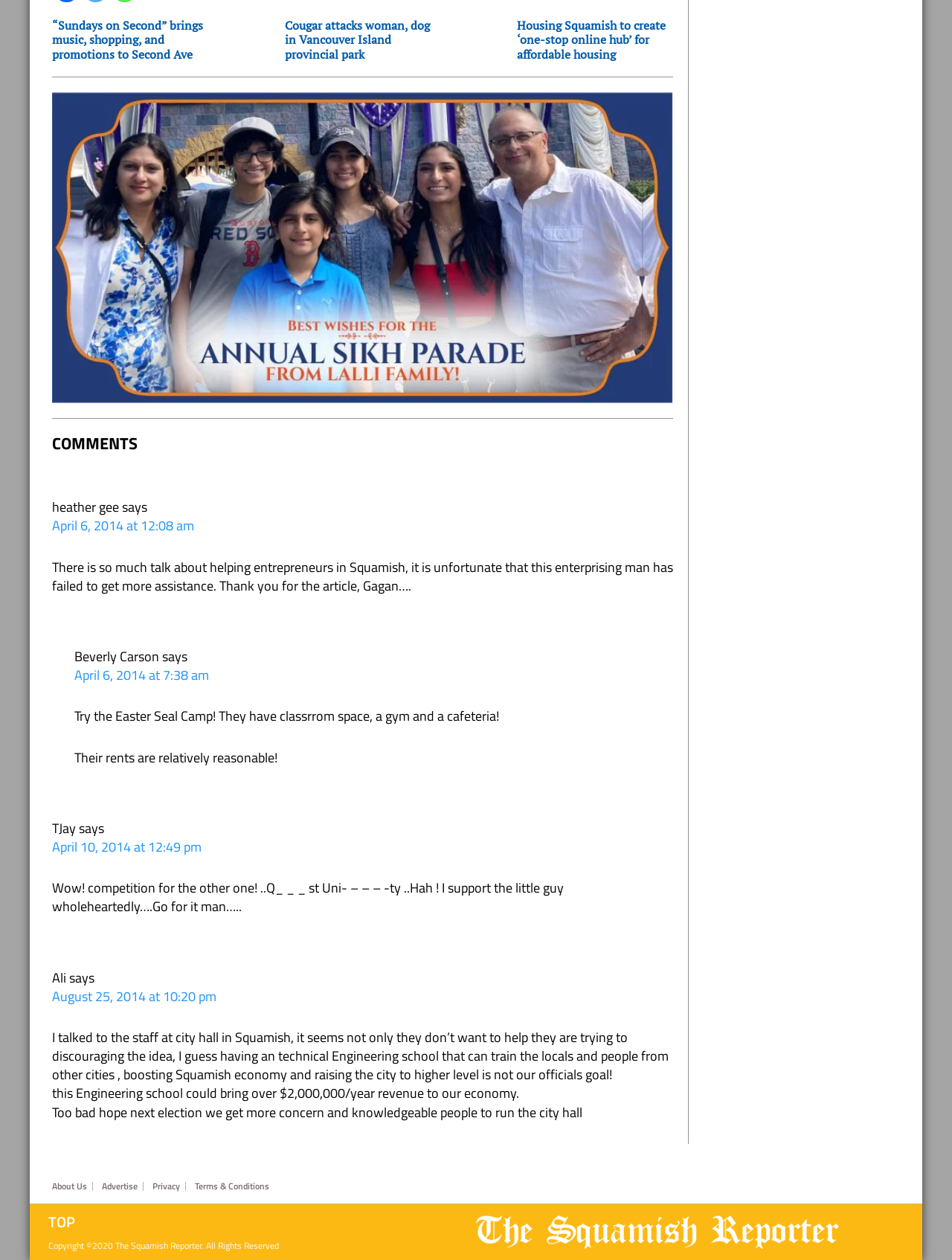Can you specify the bounding box coordinates for the region that should be clicked to fulfill this instruction: "Read the article about 'Sundays on Second'".

[0.055, 0.015, 0.219, 0.049]